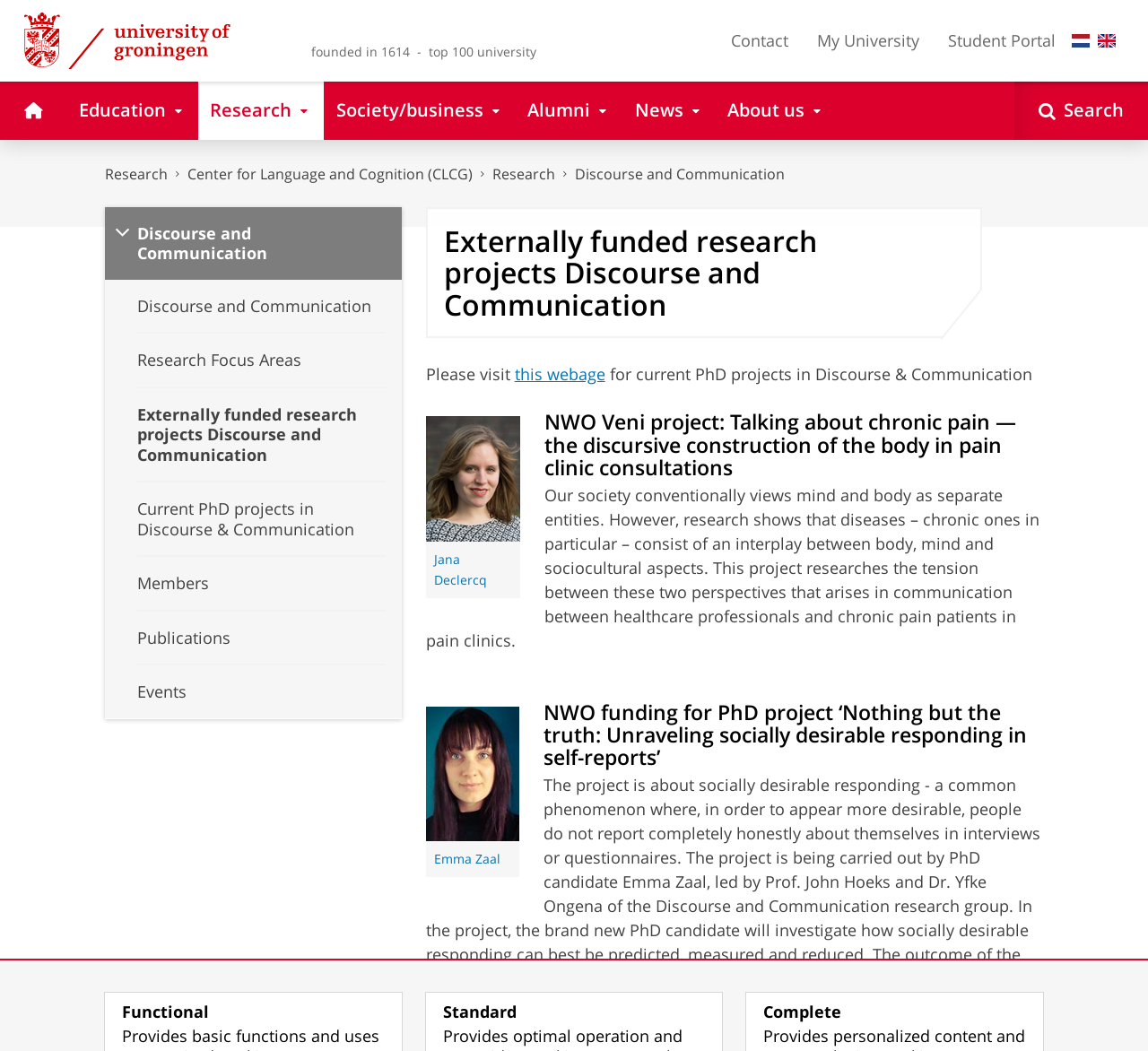Determine the bounding box coordinates of the element's region needed to click to follow the instruction: "Search in the search box at the bottom". Provide these coordinates as four float numbers between 0 and 1, formatted as [left, top, right, bottom].

None